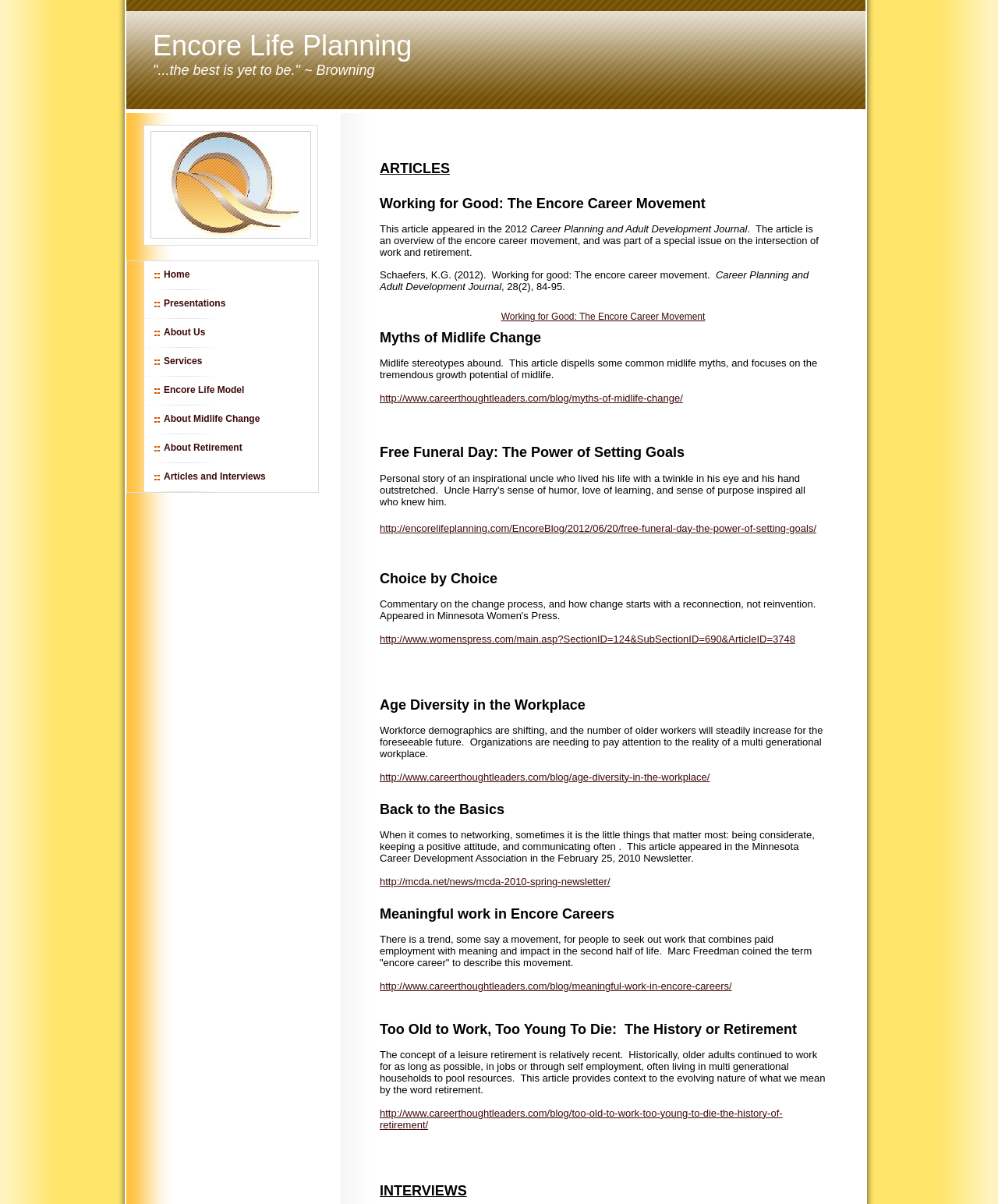Use a single word or phrase to answer the following:
How many articles are listed under 'Articles and Interviews'?

7